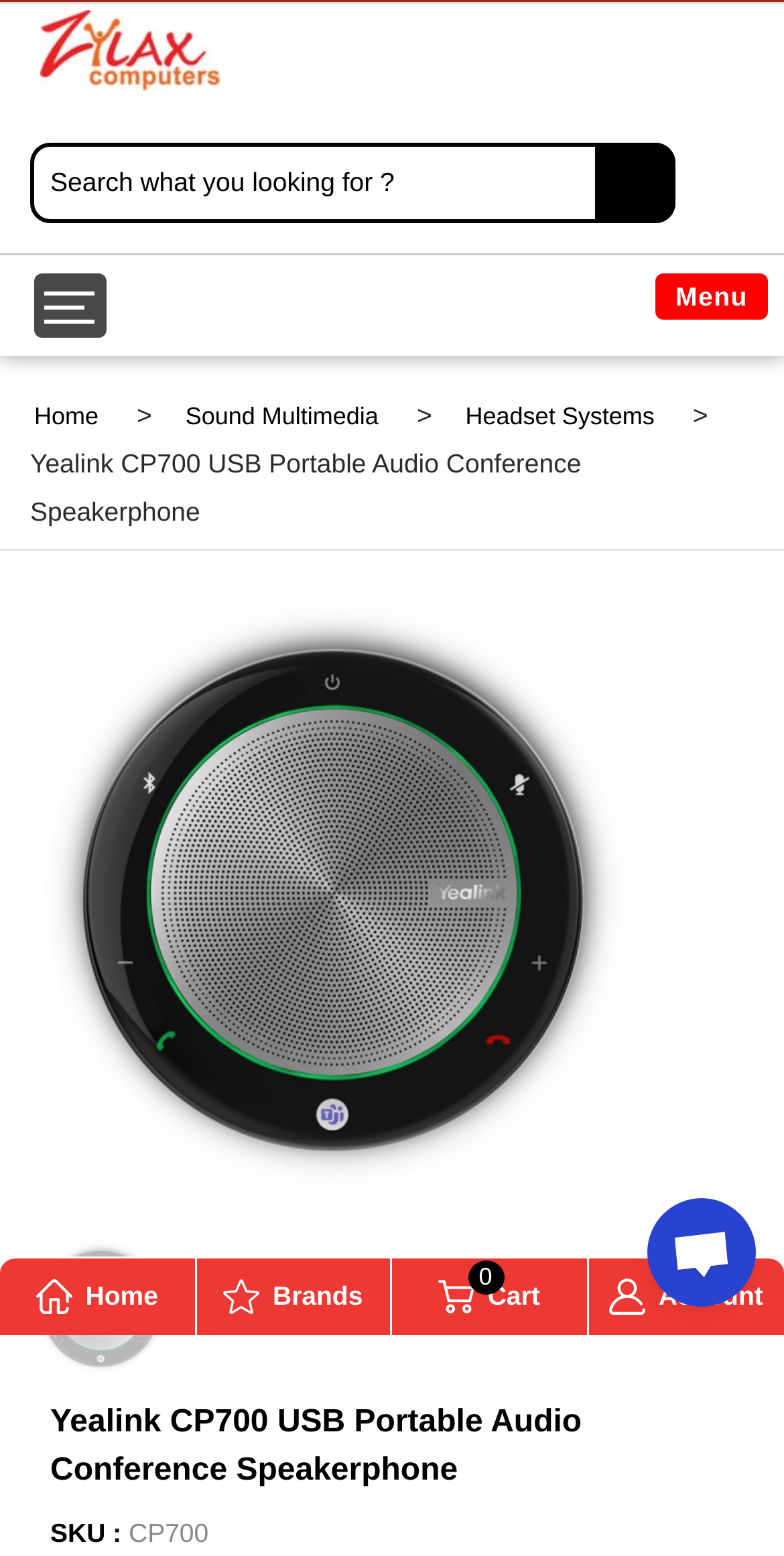Identify the bounding box coordinates necessary to click and complete the given instruction: "Open the chat".

[0.826, 0.77, 0.964, 0.84]